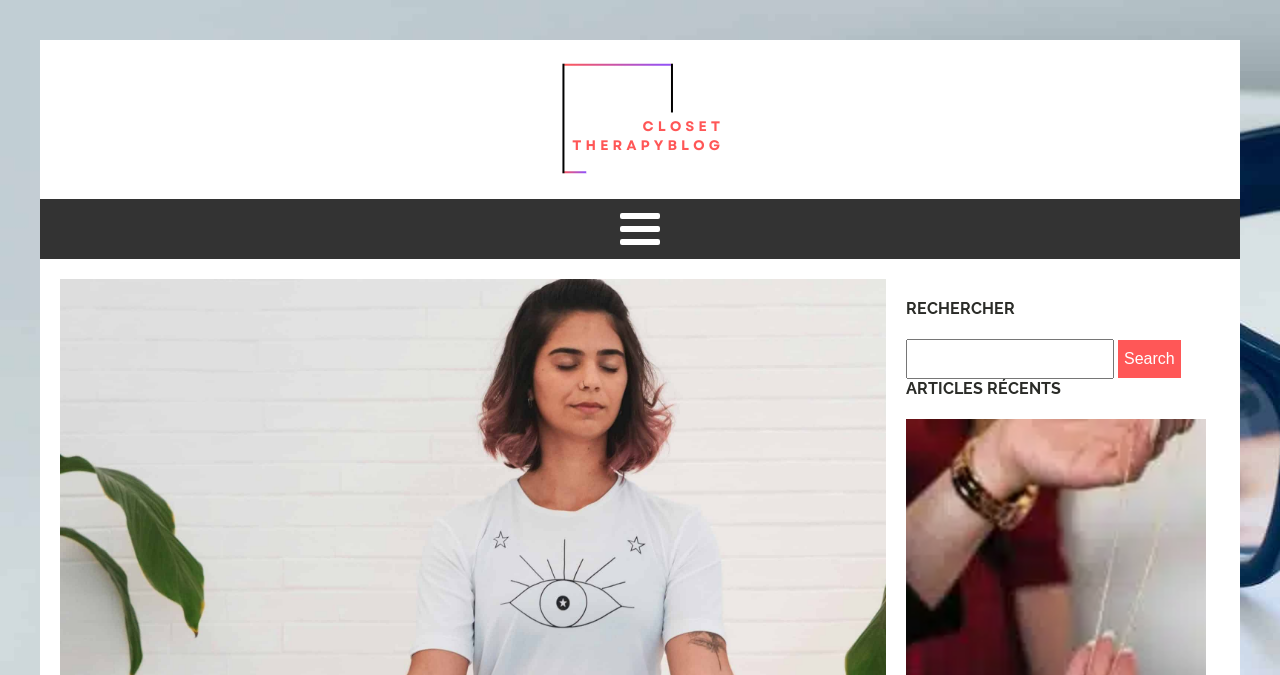What type of content is featured on this webpage?
Please use the visual content to give a single word or phrase answer.

Yoga articles